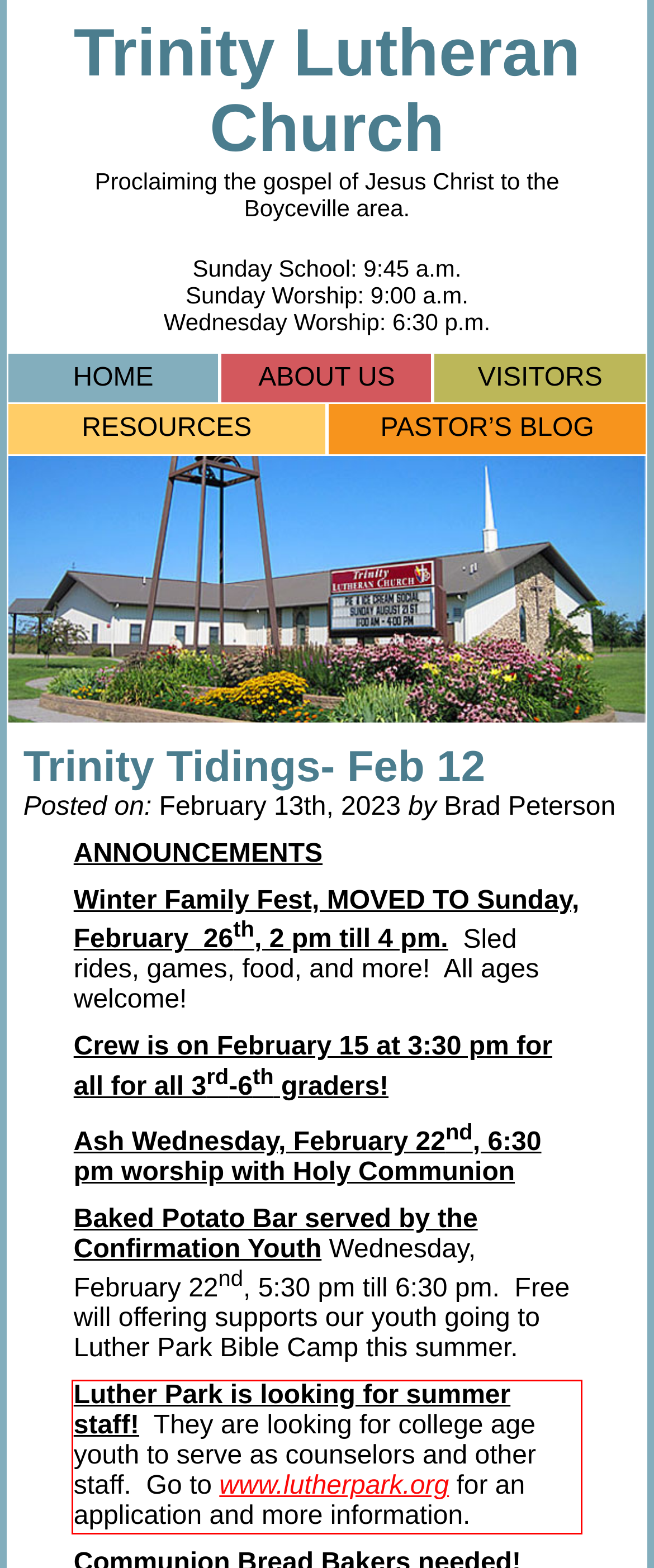Analyze the screenshot of the webpage and extract the text from the UI element that is inside the red bounding box.

Luther Park is looking for summer staff! They are looking for college age youth to serve as counselors and other staff. Go to www.lutherpark.org for an application and more information.